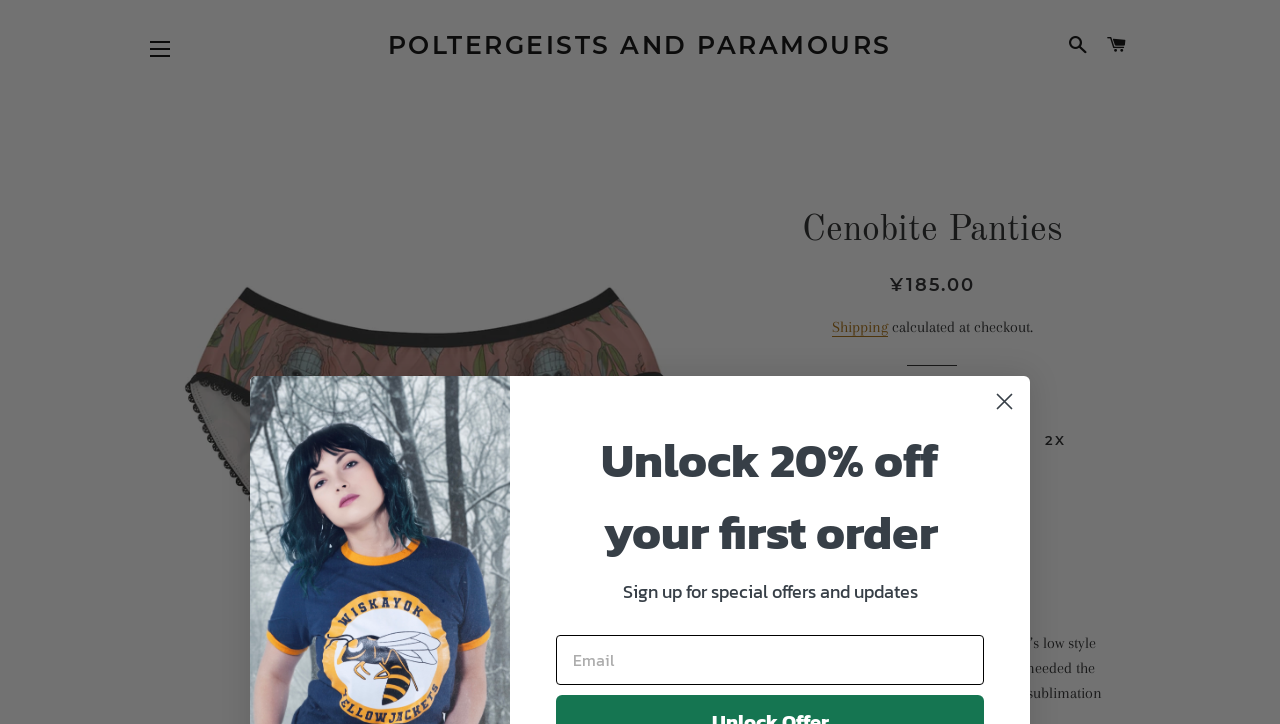Find the bounding box coordinates of the element you need to click on to perform this action: 'Click the 'SEARCH' link'. The coordinates should be represented by four float values between 0 and 1, in the format [left, top, right, bottom].

[0.828, 0.021, 0.856, 0.104]